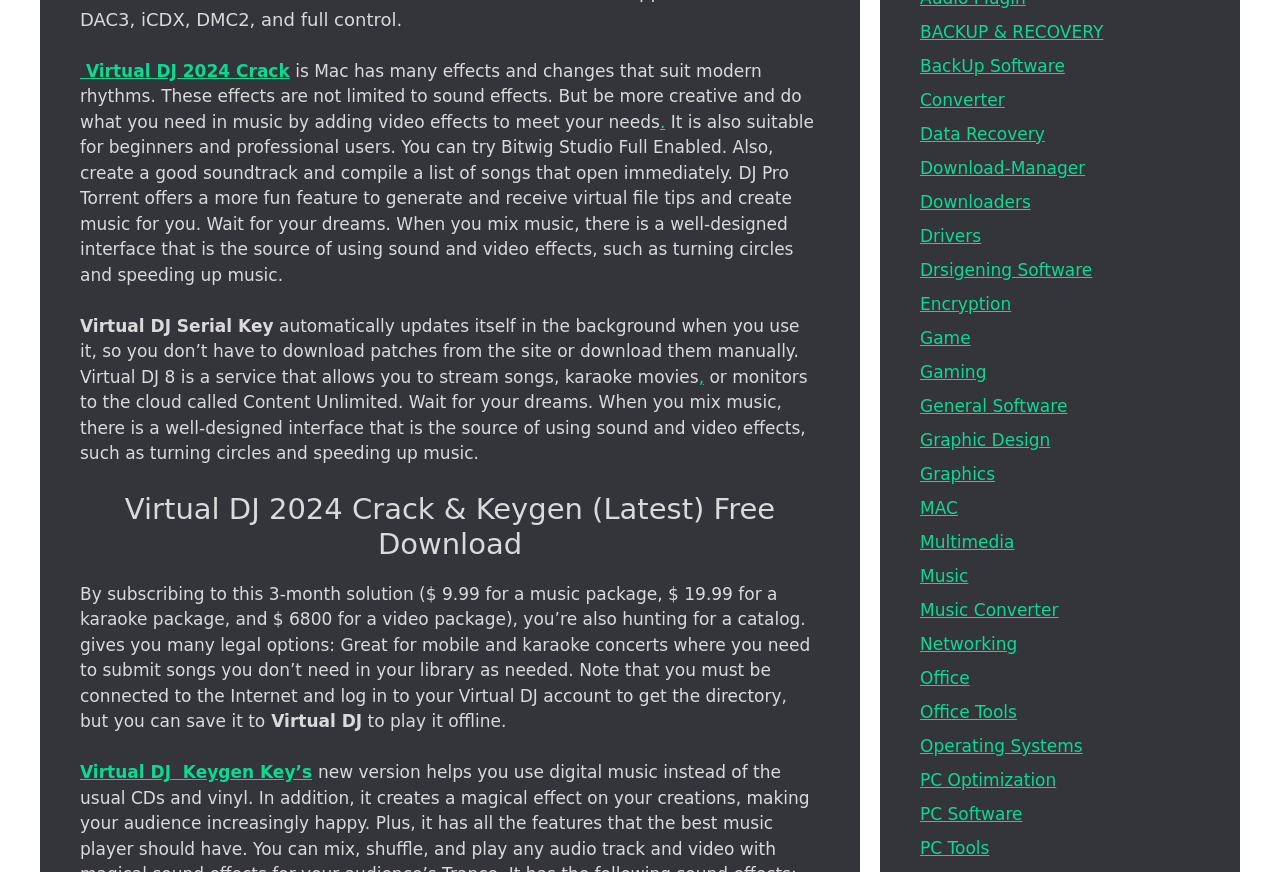Identify the bounding box coordinates for the element you need to click to achieve the following task: "Explore Music category". The coordinates must be four float values ranging from 0 to 1, formatted as [left, top, right, bottom].

[0.719, 0.649, 0.757, 0.672]